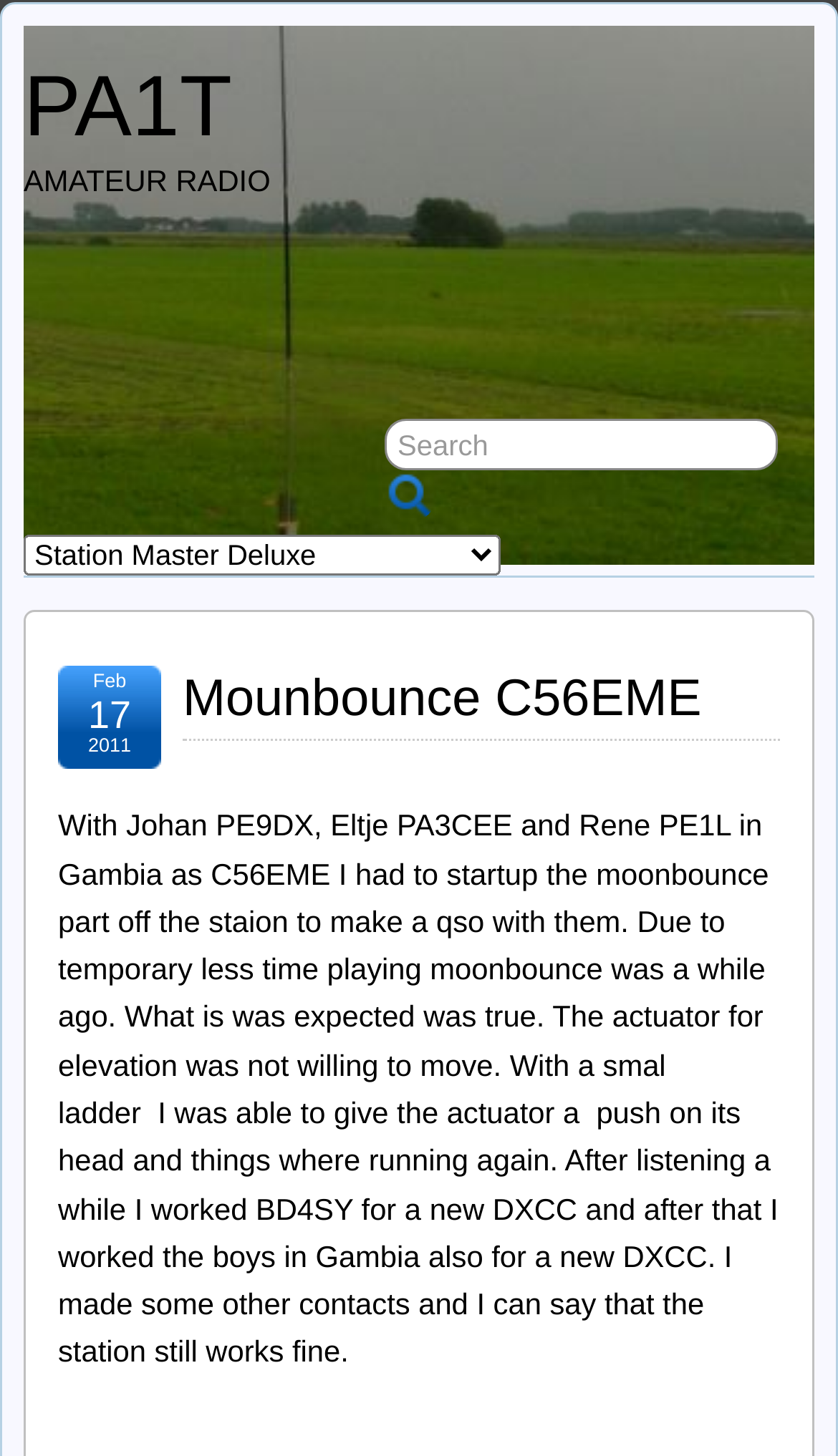Using the element description PA1T, predict the bounding box coordinates for the UI element. Provide the coordinates in (top-left x, top-left y, bottom-right x, bottom-right y) format with values ranging from 0 to 1.

[0.028, 0.041, 0.277, 0.106]